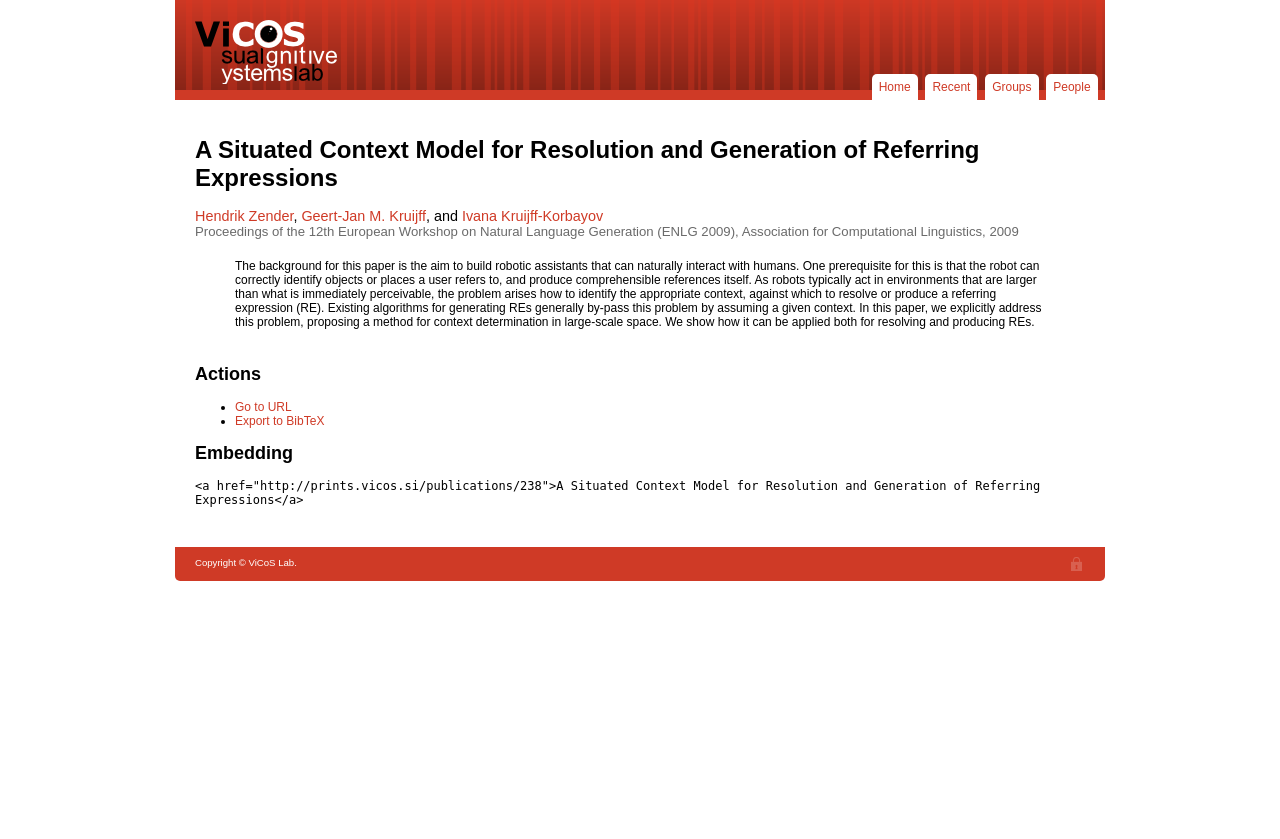What are the actions available for the paper?
Please provide a single word or phrase as your answer based on the screenshot.

Go to URL, Export to BibTeX